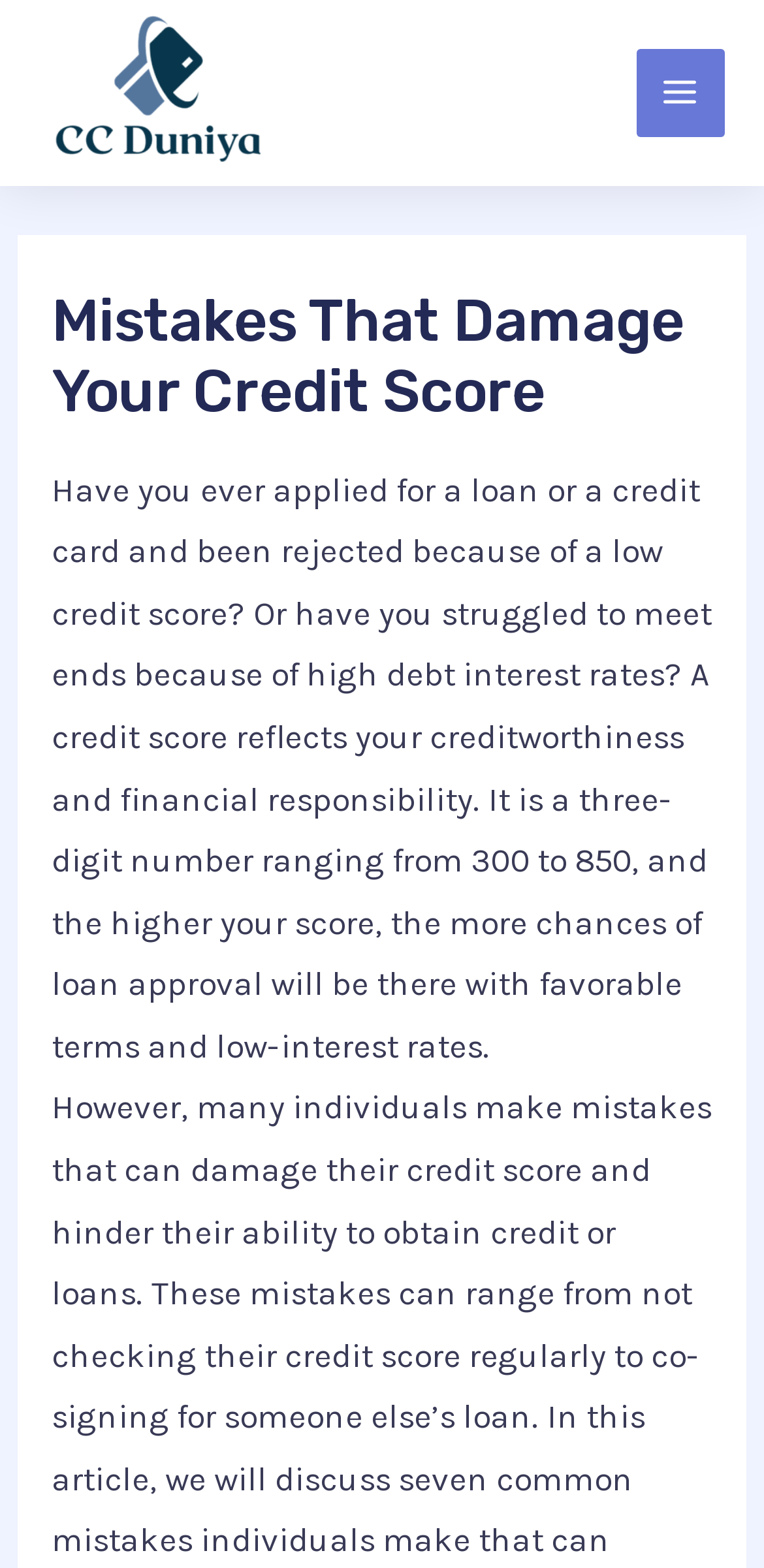What is the range of a credit score?
Craft a detailed and extensive response to the question.

The webpage states that a credit score is a three-digit number ranging from 300 to 850, and a higher score increases the chances of loan approval with favorable terms.